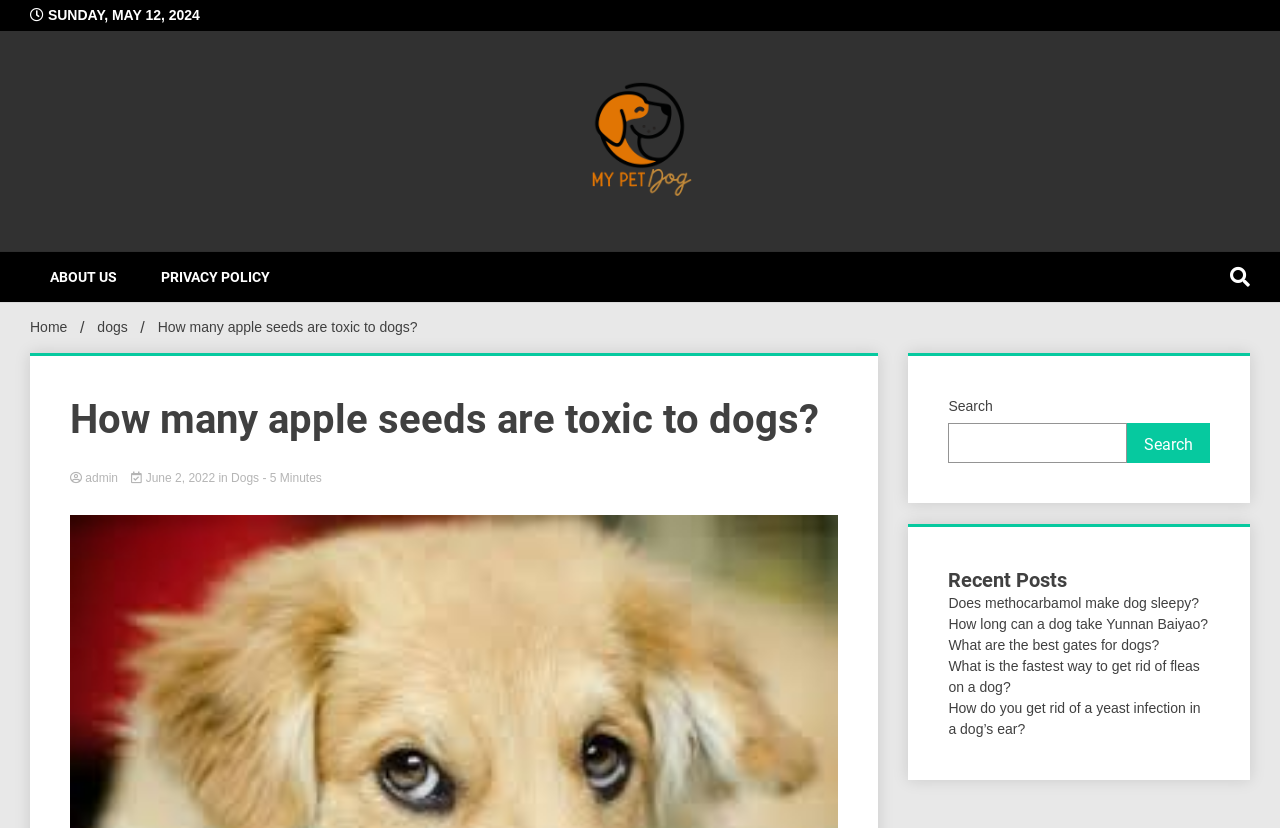Determine the bounding box coordinates of the section to be clicked to follow the instruction: "Visit the homepage". The coordinates should be given as four float numbers between 0 and 1, formatted as [left, top, right, bottom].

[0.455, 0.252, 0.921, 0.415]